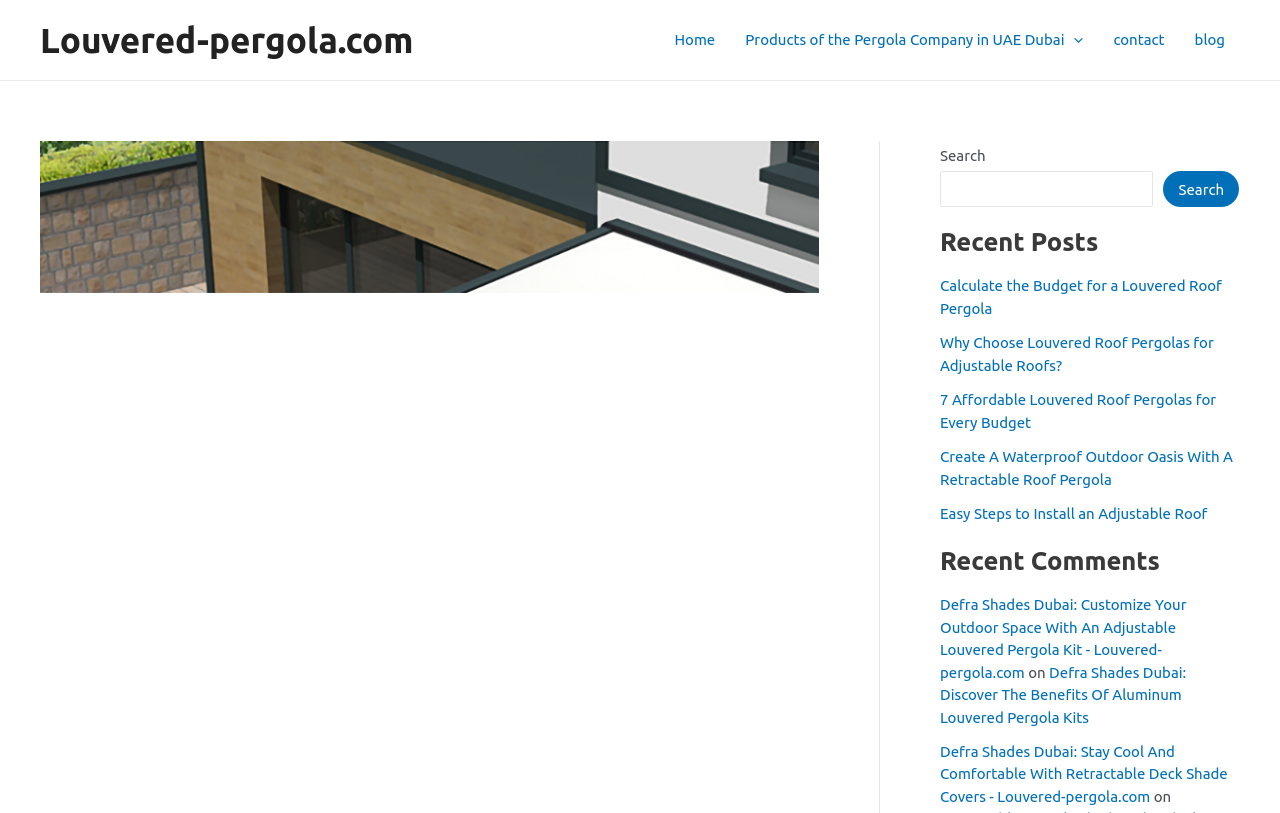Identify the bounding box coordinates of the area you need to click to perform the following instruction: "Click on Home".

[0.515, 0.0, 0.571, 0.098]